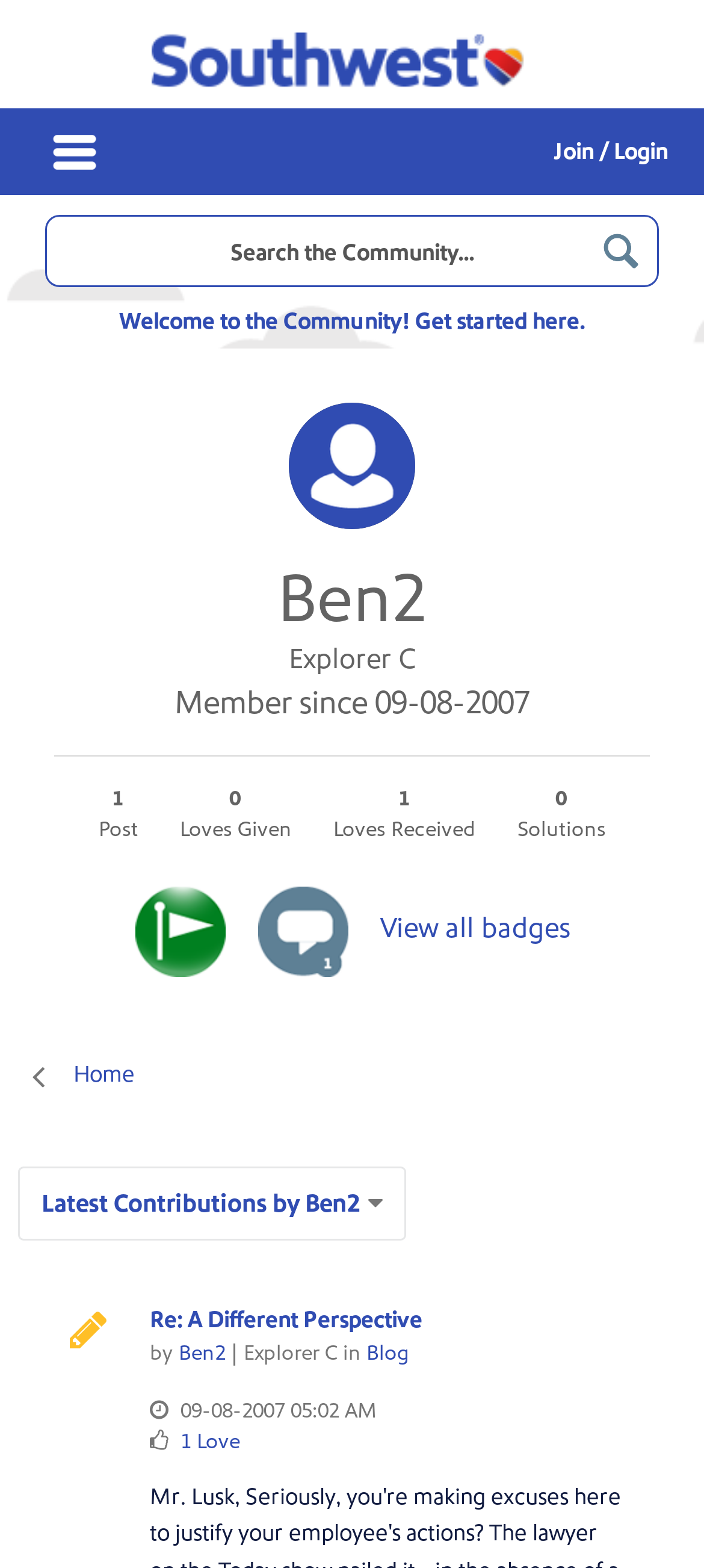Extract the bounding box coordinates of the UI element described: "Emergency Petition Form for Maryland". Provide the coordinates in the format [left, top, right, bottom] with values ranging from 0 to 1.

None